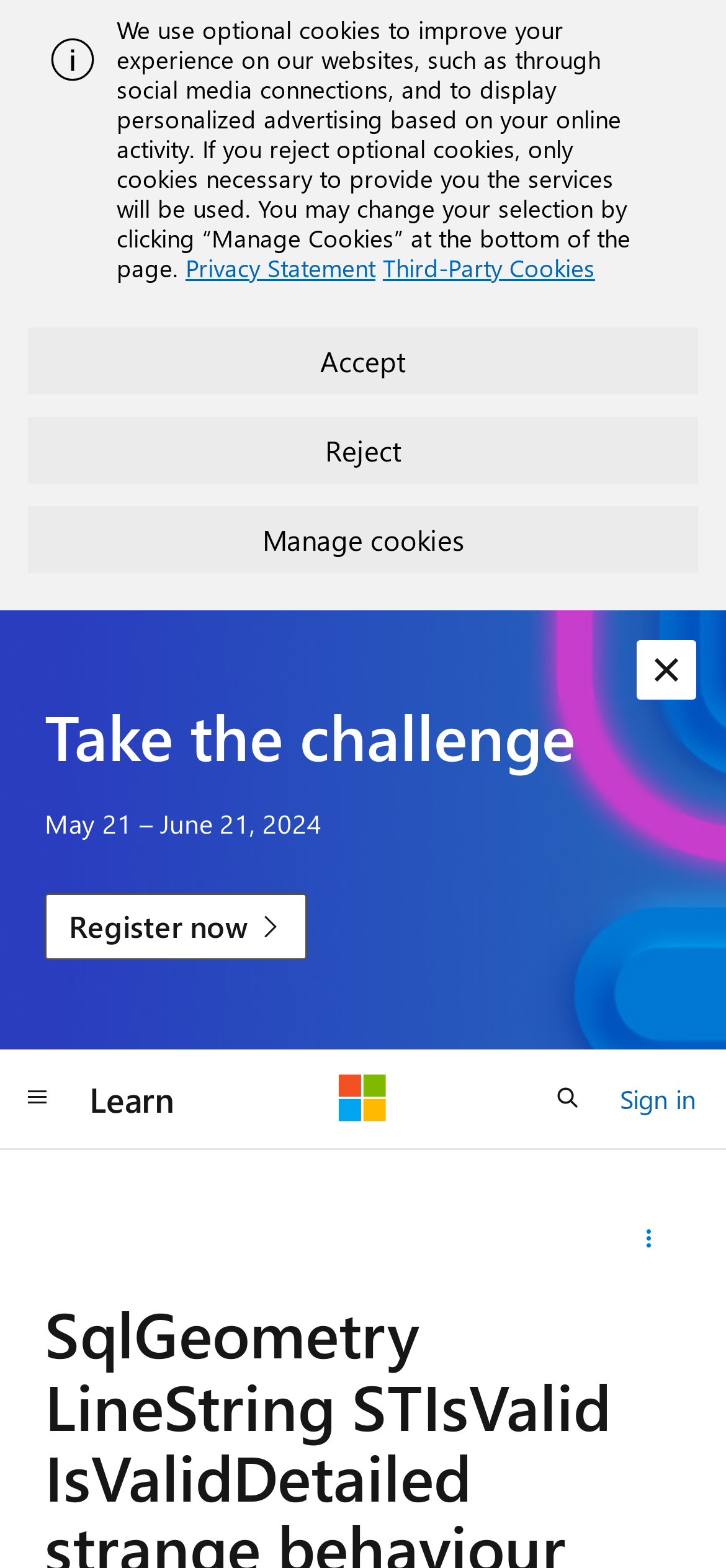Determine the bounding box coordinates of the clickable element to complete this instruction: "sign in". Provide the coordinates in the format of four float numbers between 0 and 1, [left, top, right, bottom].

[0.854, 0.685, 0.959, 0.716]